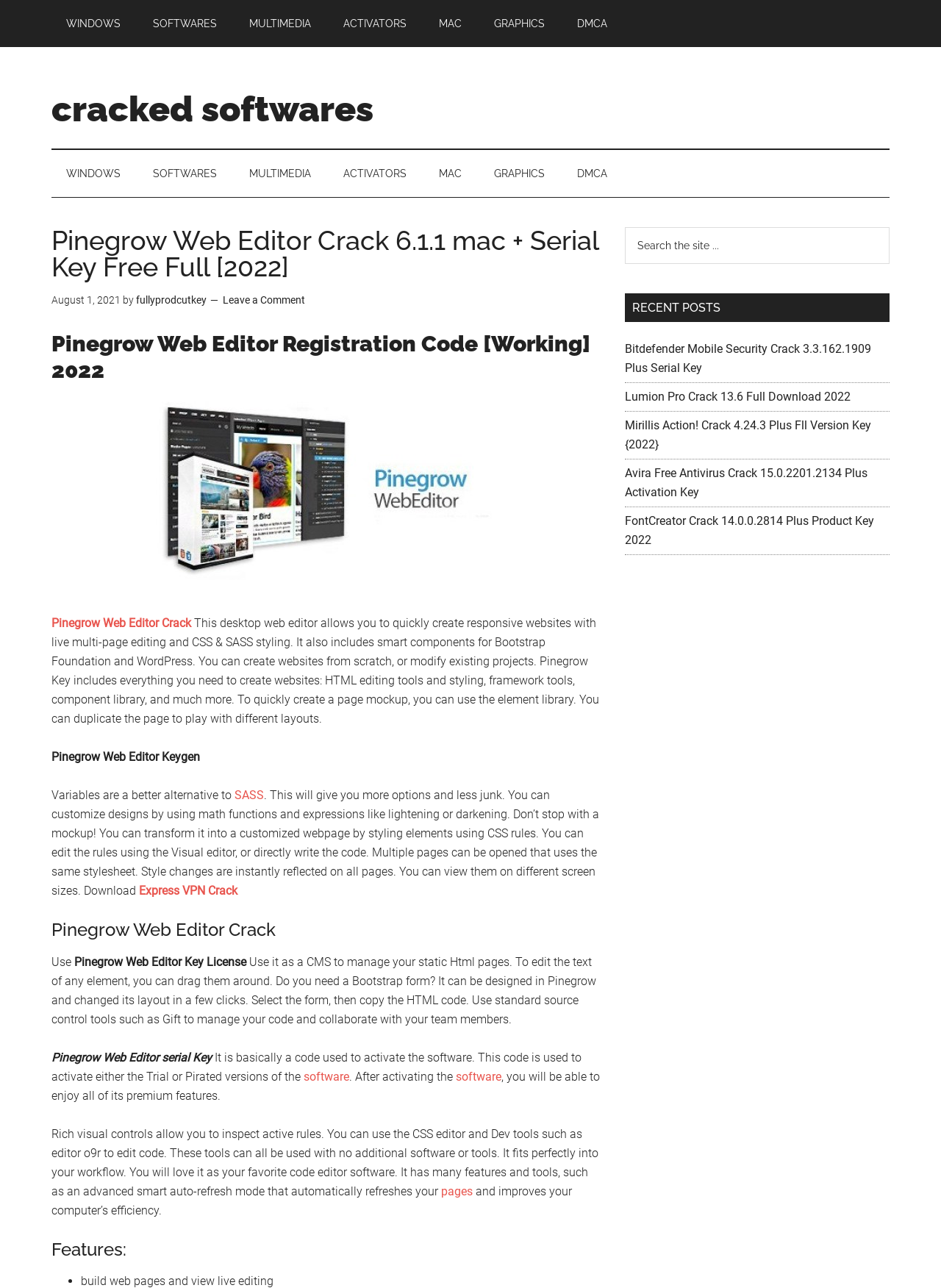Locate the bounding box coordinates of the area to click to fulfill this instruction: "Click on Pinegrow Web Editor Crack link". The bounding box should be presented as four float numbers between 0 and 1, in the order [left, top, right, bottom].

[0.055, 0.478, 0.206, 0.489]